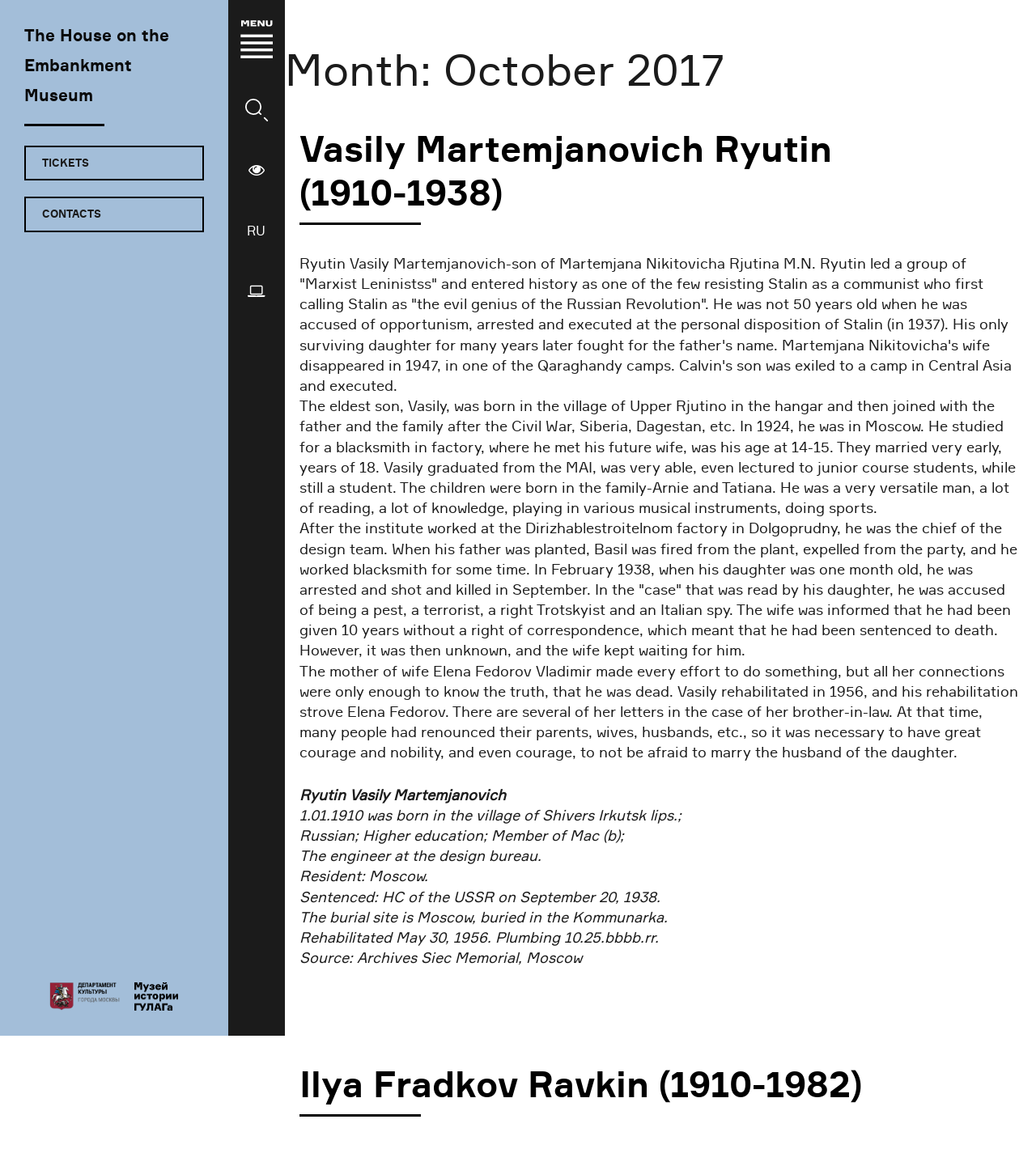Give a short answer to this question using one word or a phrase:
What is the purpose of the search box?

To search the website